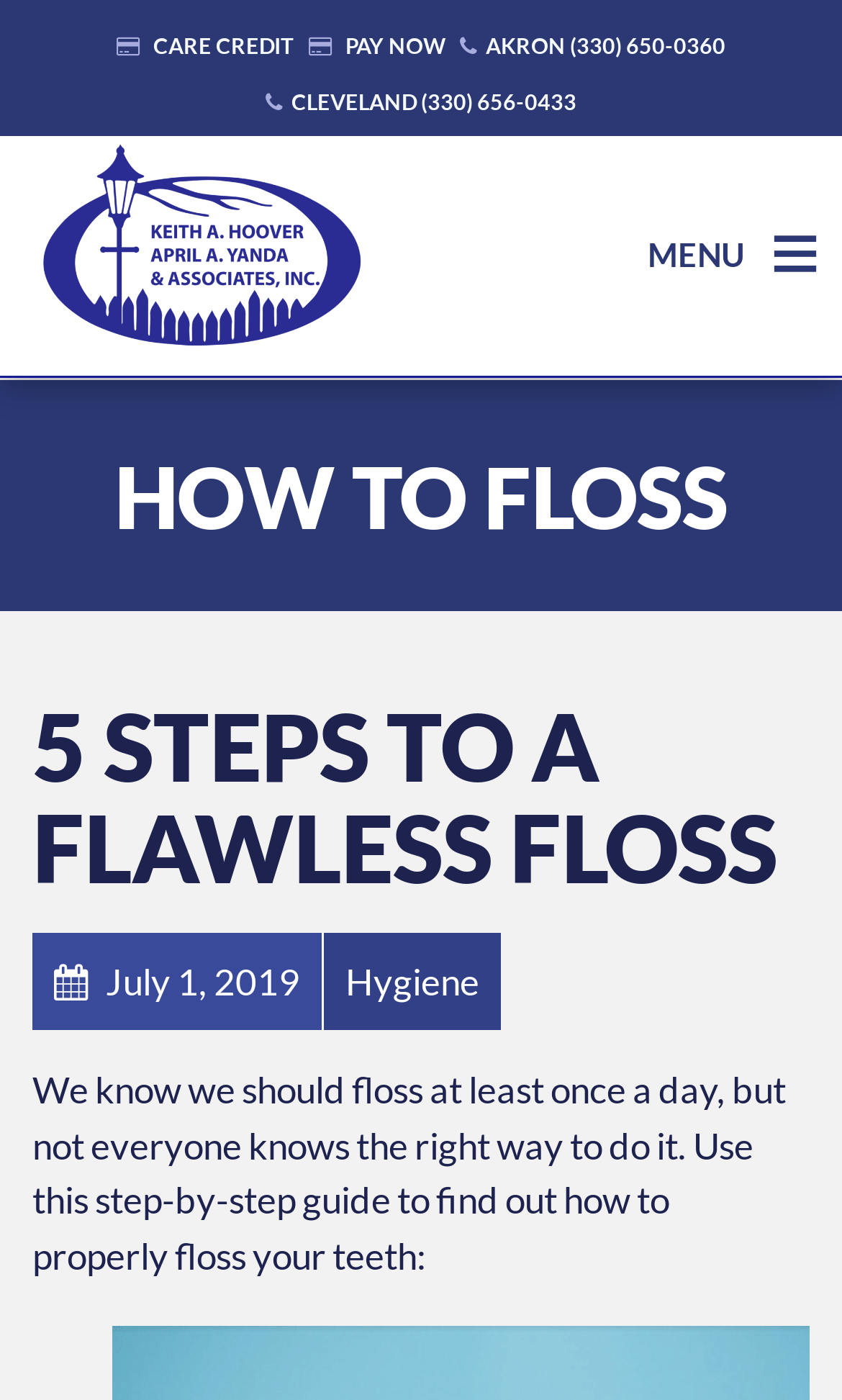How many links are in the top navigation bar?
Refer to the screenshot and answer in one word or phrase.

4